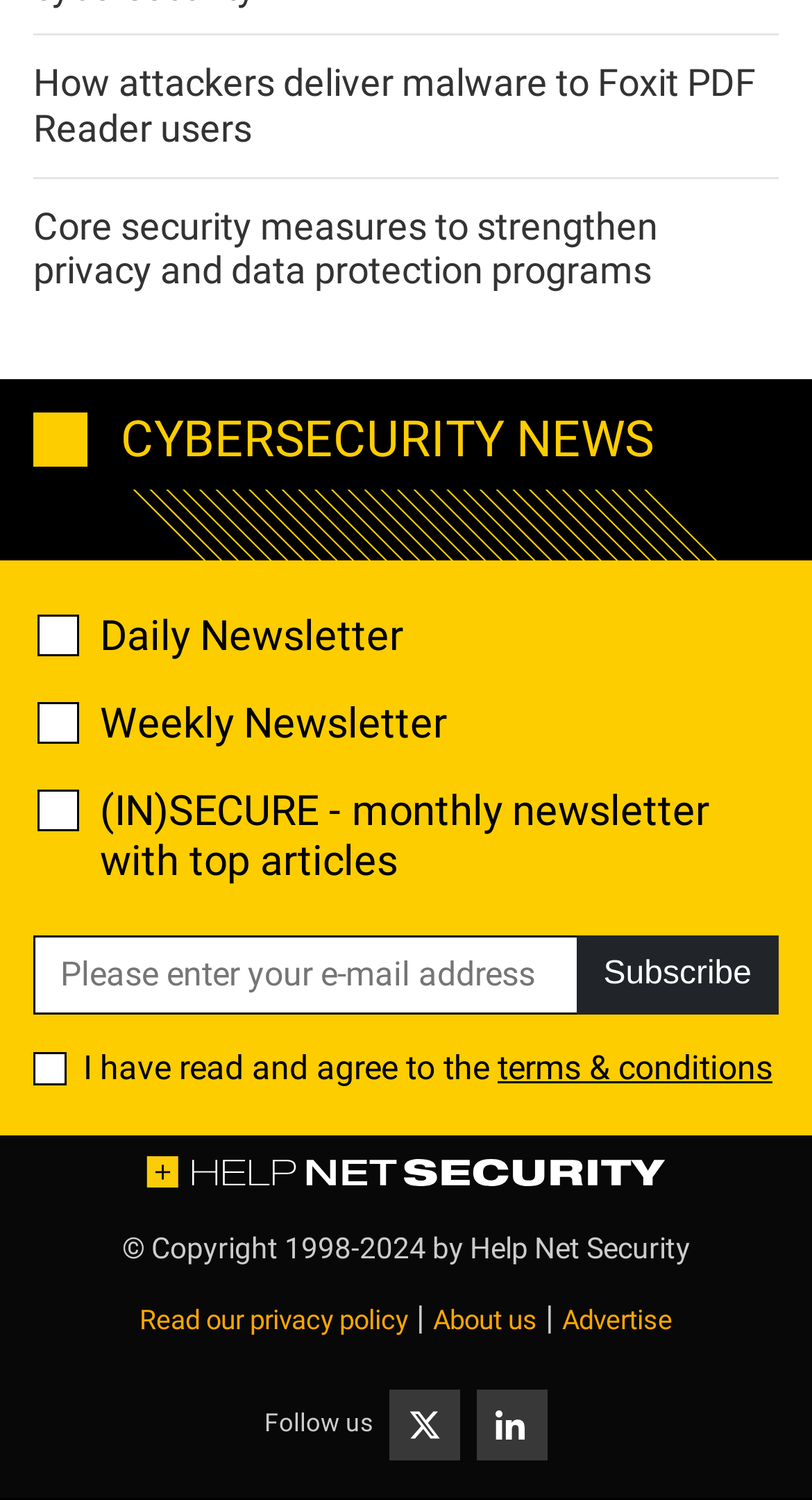Locate the bounding box coordinates of the clickable area needed to fulfill the instruction: "Read the terms and conditions".

[0.613, 0.699, 0.951, 0.726]